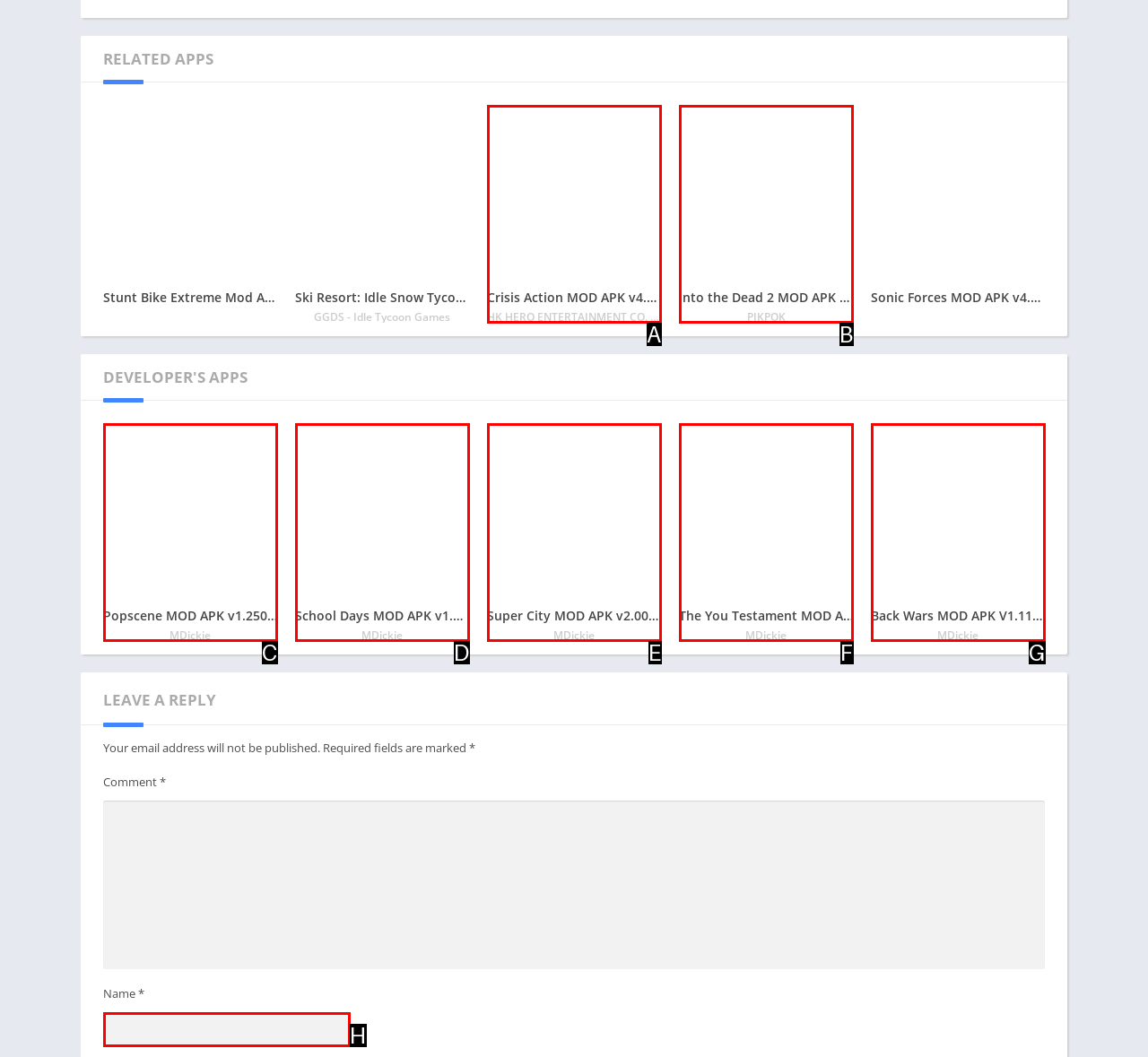Determine which UI element I need to click to achieve the following task: Explore Dva: Studio's page Provide your answer as the letter of the selected option.

None